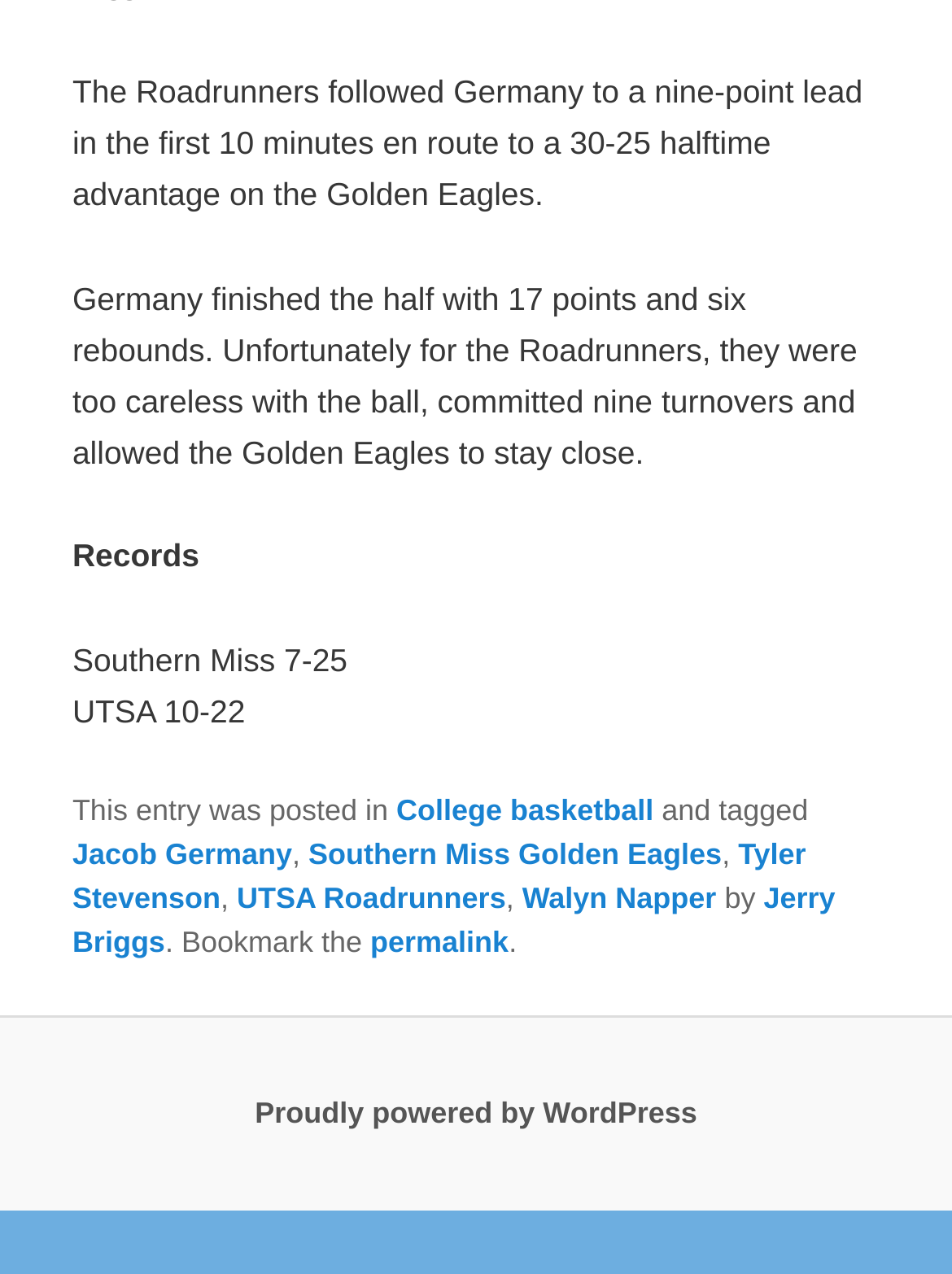Please respond to the question using a single word or phrase:
What is the halftime score of the game?

30-25